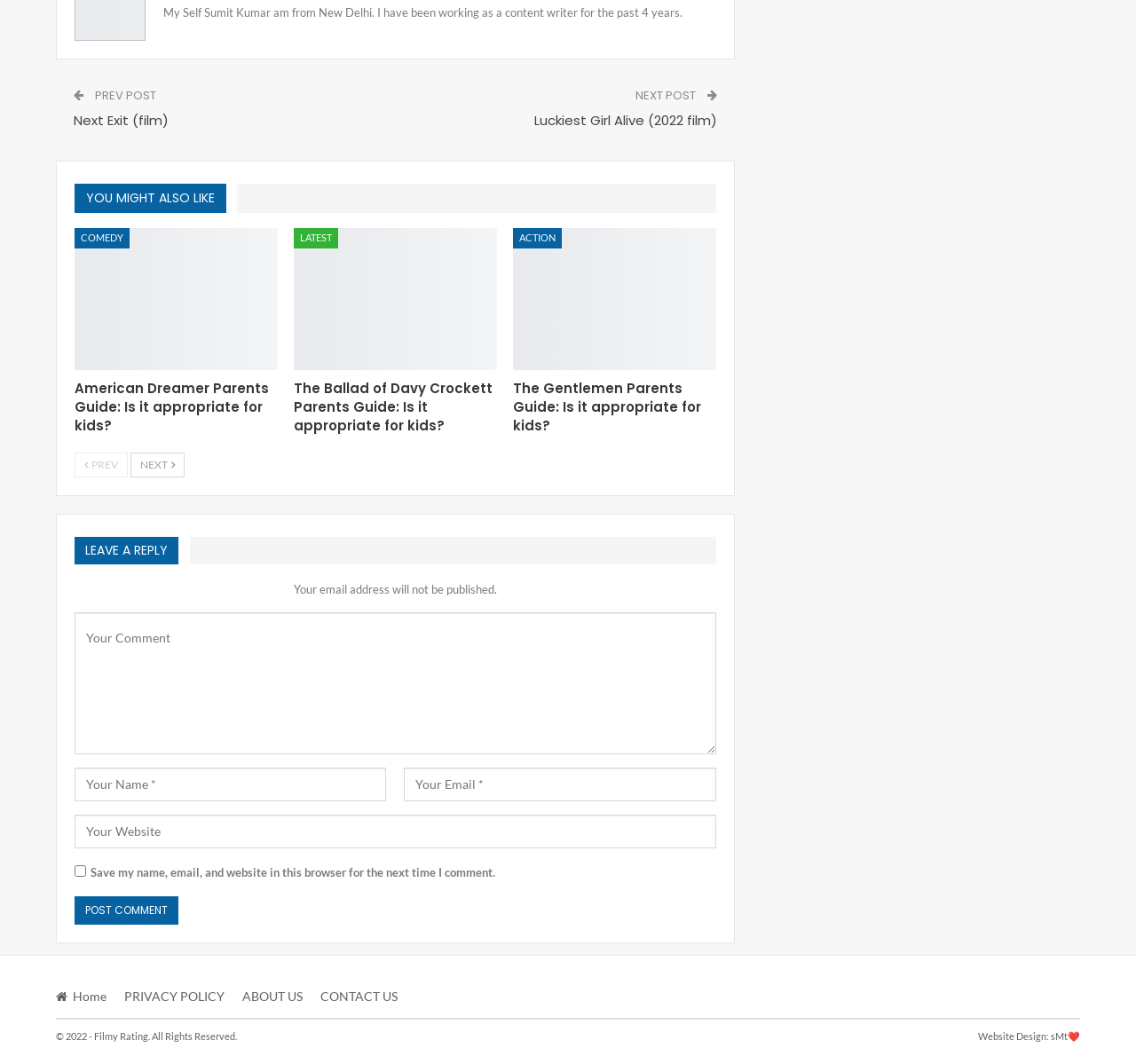Determine the bounding box coordinates for the area you should click to complete the following instruction: "Click on the 'COMEDY' link".

[0.066, 0.214, 0.114, 0.233]